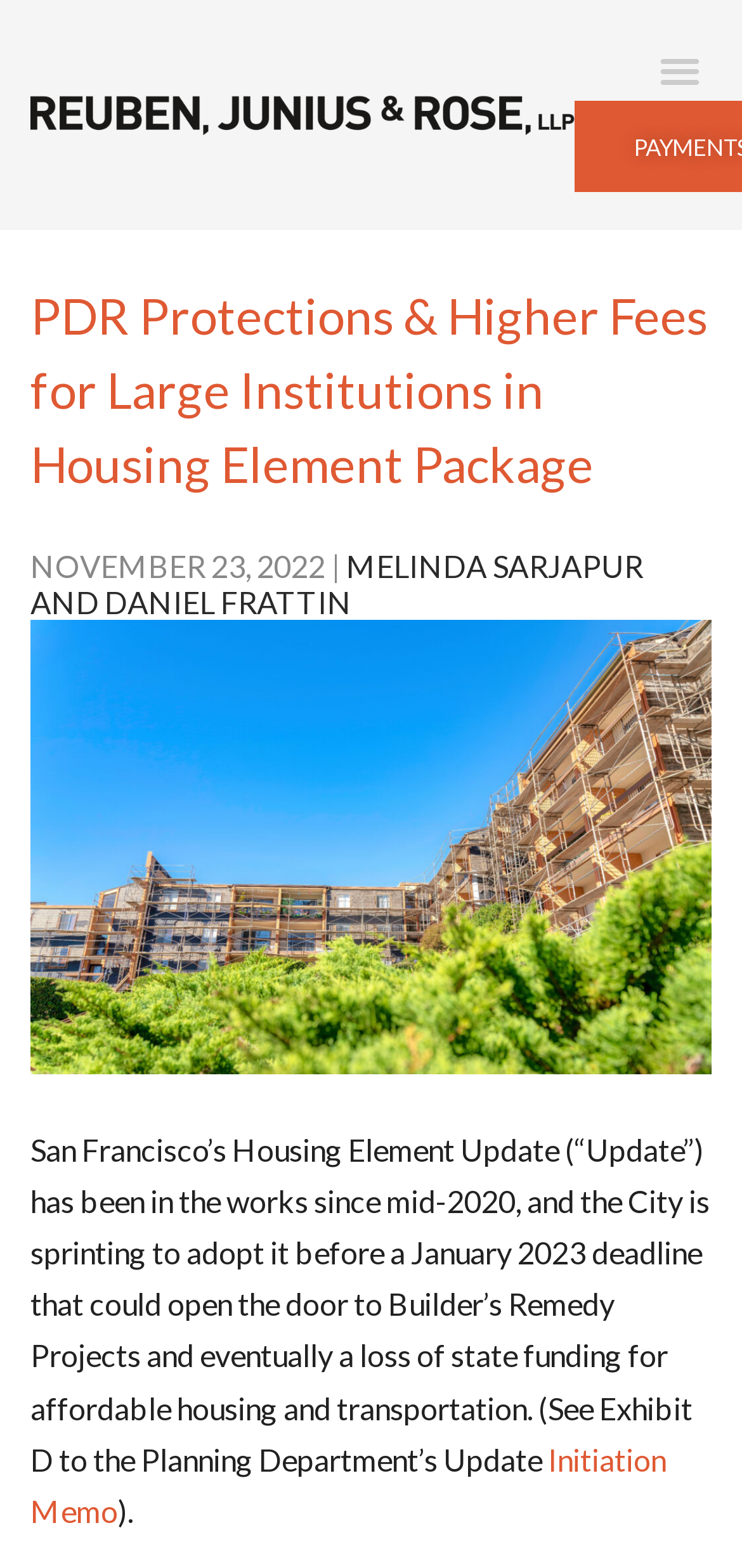What is the topic of the article?
Carefully examine the image and provide a detailed answer to the question.

Based on the content of the webpage, specifically the heading 'PDR Protections & Higher Fees for Large Institutions in Housing Element Package' and the text 'San Francisco’s Housing Element Update (“Update”) has been in the works since mid-2020...', I can infer that the topic of the article is related to the Housing Element Update.